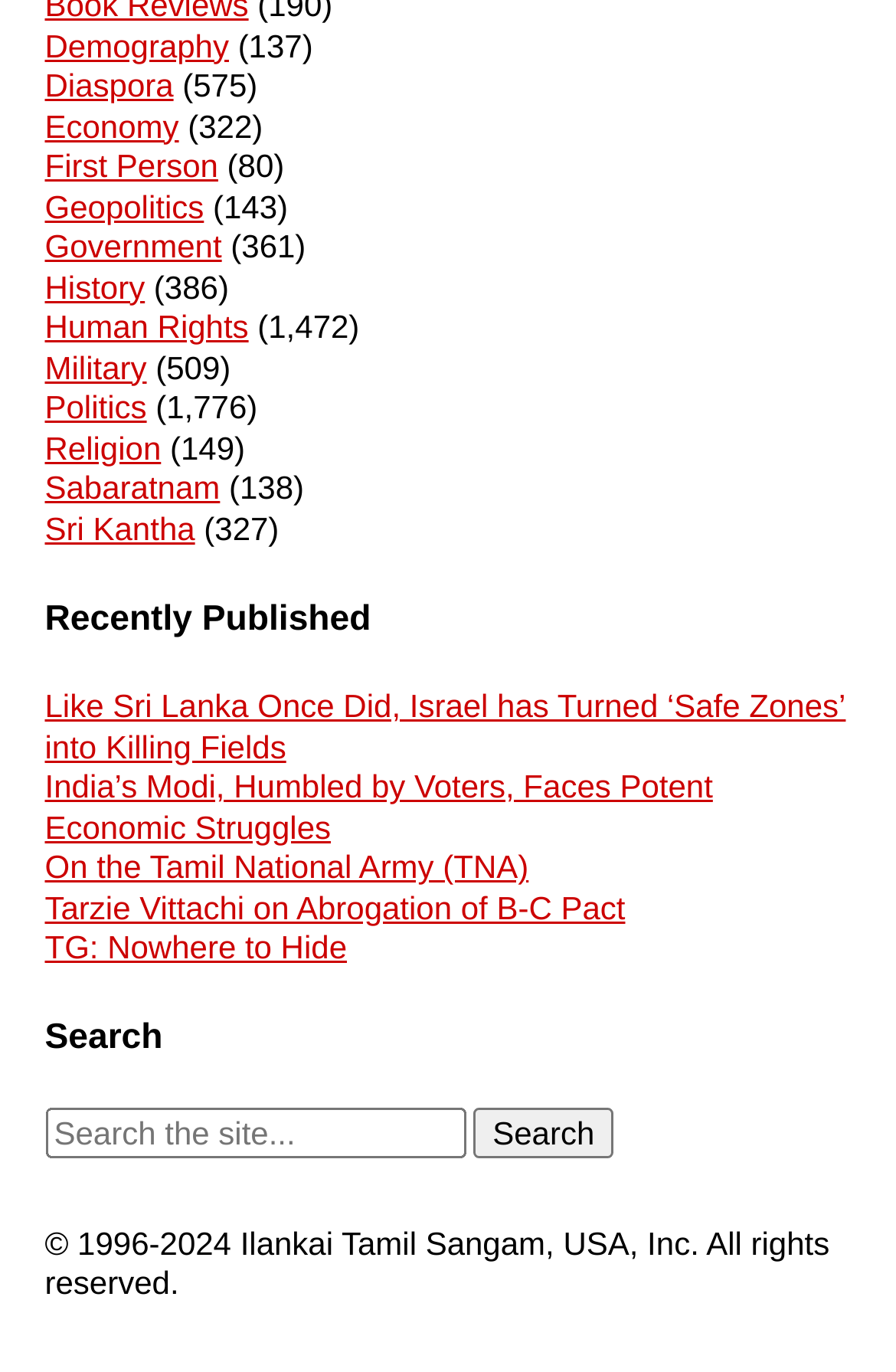Identify the bounding box coordinates for the element that needs to be clicked to fulfill this instruction: "Click on Recently Published". Provide the coordinates in the format of four float numbers between 0 and 1: [left, top, right, bottom].

[0.05, 0.435, 0.95, 0.467]